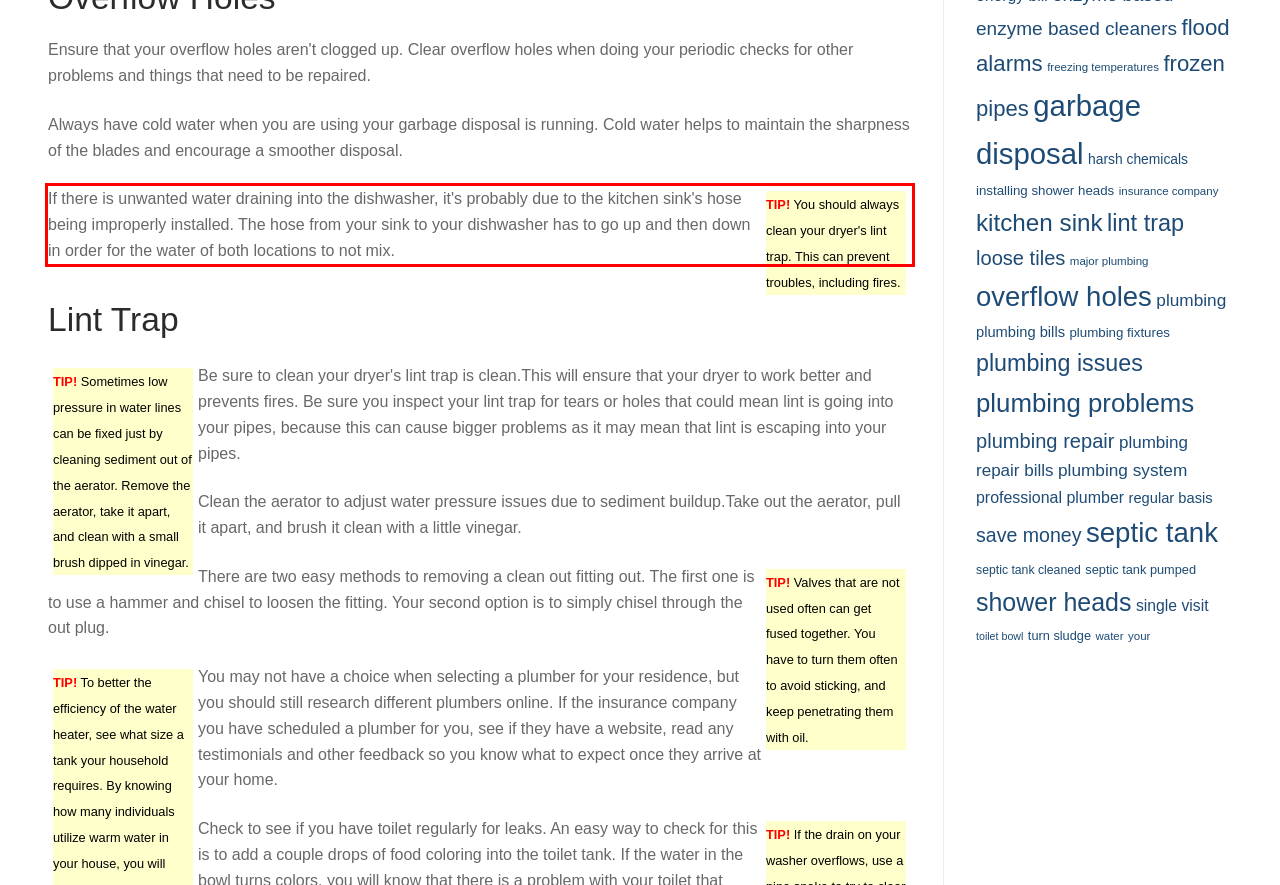Please identify the text within the red rectangular bounding box in the provided webpage screenshot.

If there is unwanted water draining into the dishwasher, it's probably due to the kitchen sink's hose being improperly installed. The hose from your sink to your dishwasher has to go up and then down in order for the water of both locations to not mix.